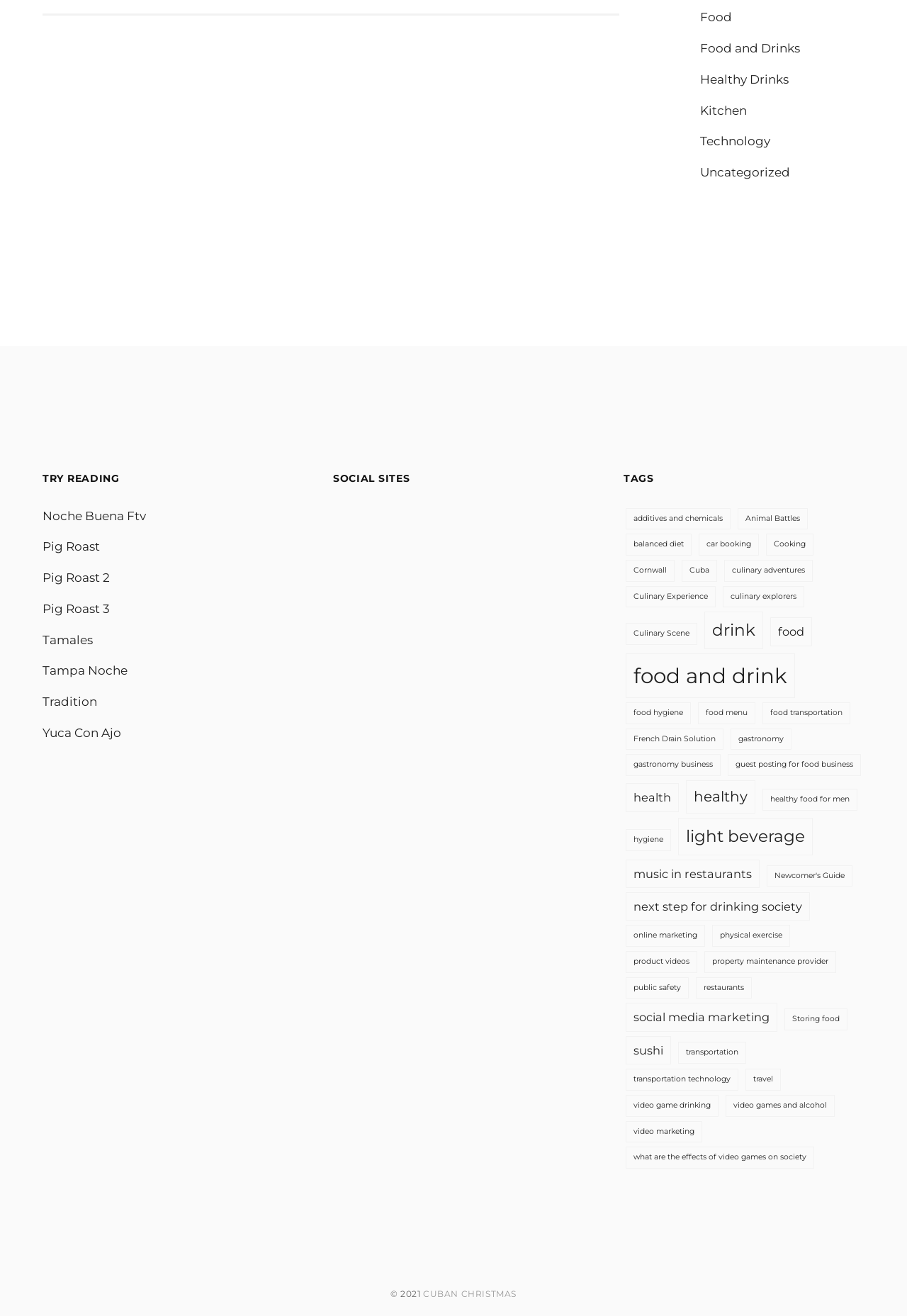Predict the bounding box of the UI element based on this description: "Uncategorized".

[0.772, 0.123, 0.871, 0.139]